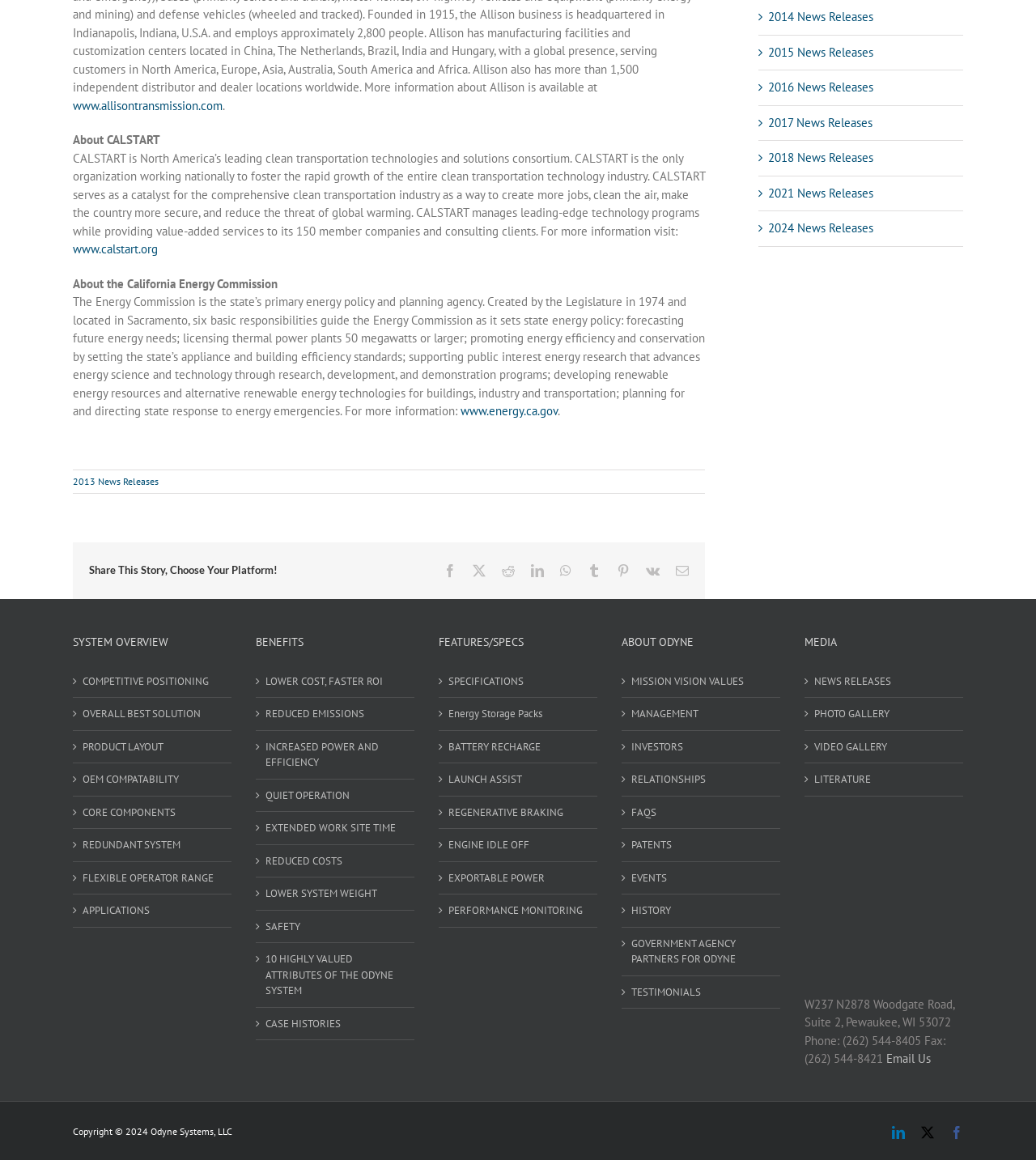Respond to the question below with a concise word or phrase:
What is the name of the organization described in the first paragraph?

CALSTART